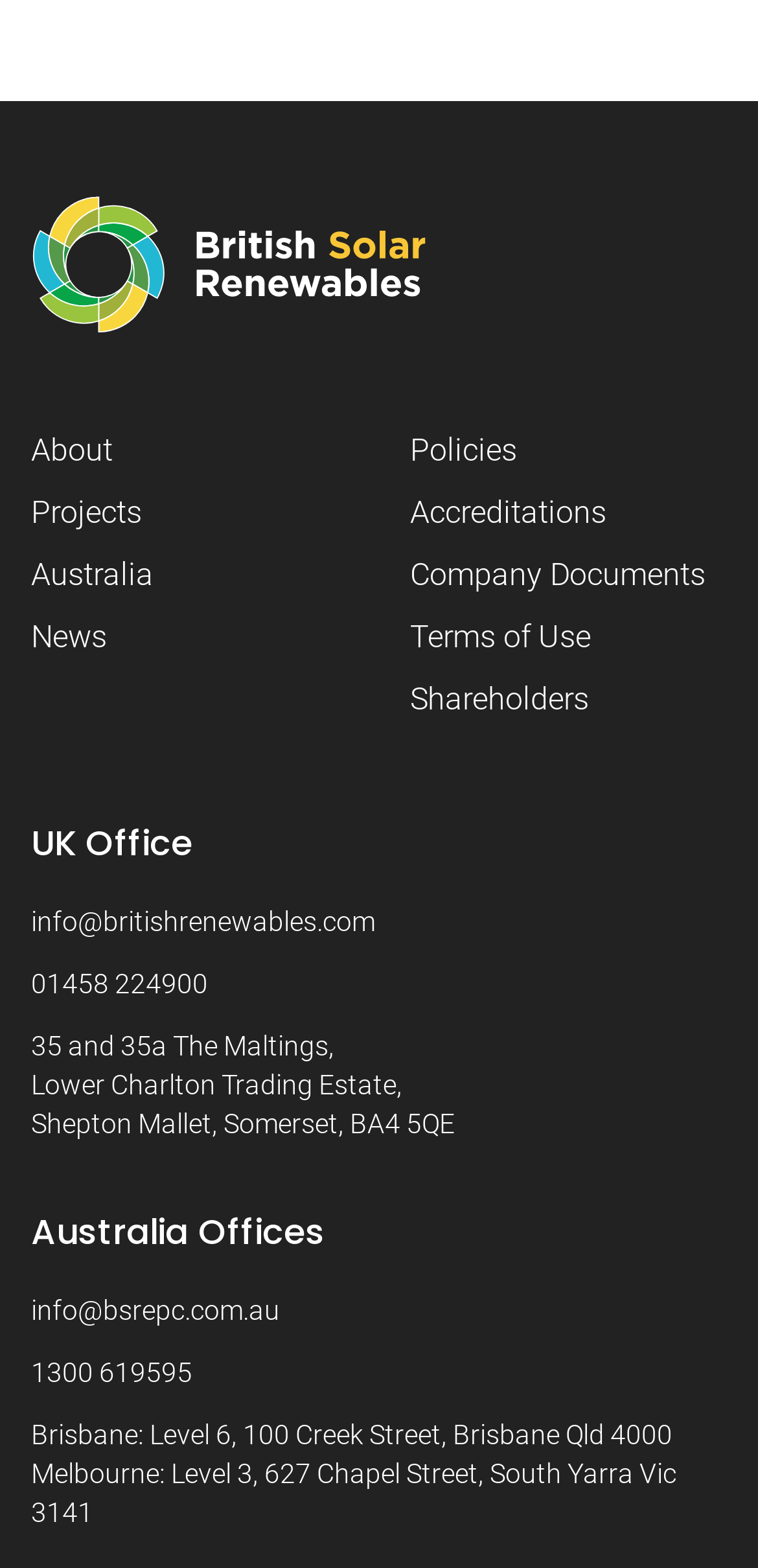How many links are there in the top-left section?
Deliver a detailed and extensive answer to the question.

I counted the number of links in the top-left section of the webpage and found 4 links: About, Projects, Australia, and News.